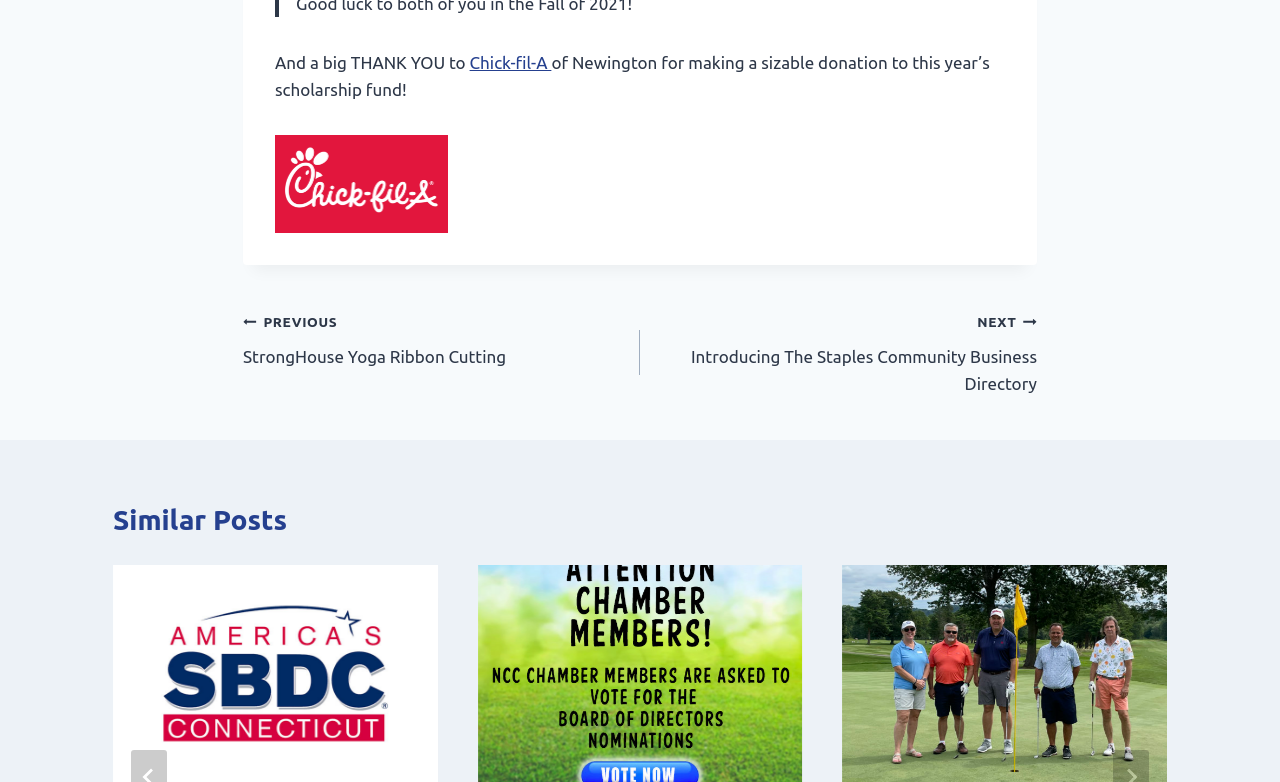What is the topic of the first similar post?
Use the image to give a comprehensive and detailed response to the question.

The first link under the 'Similar Posts' heading has the text 'Rethinking Your Business in a Post-COVID World', indicating that the topic of the first similar post is related to rethinking business in a post-COVID world.